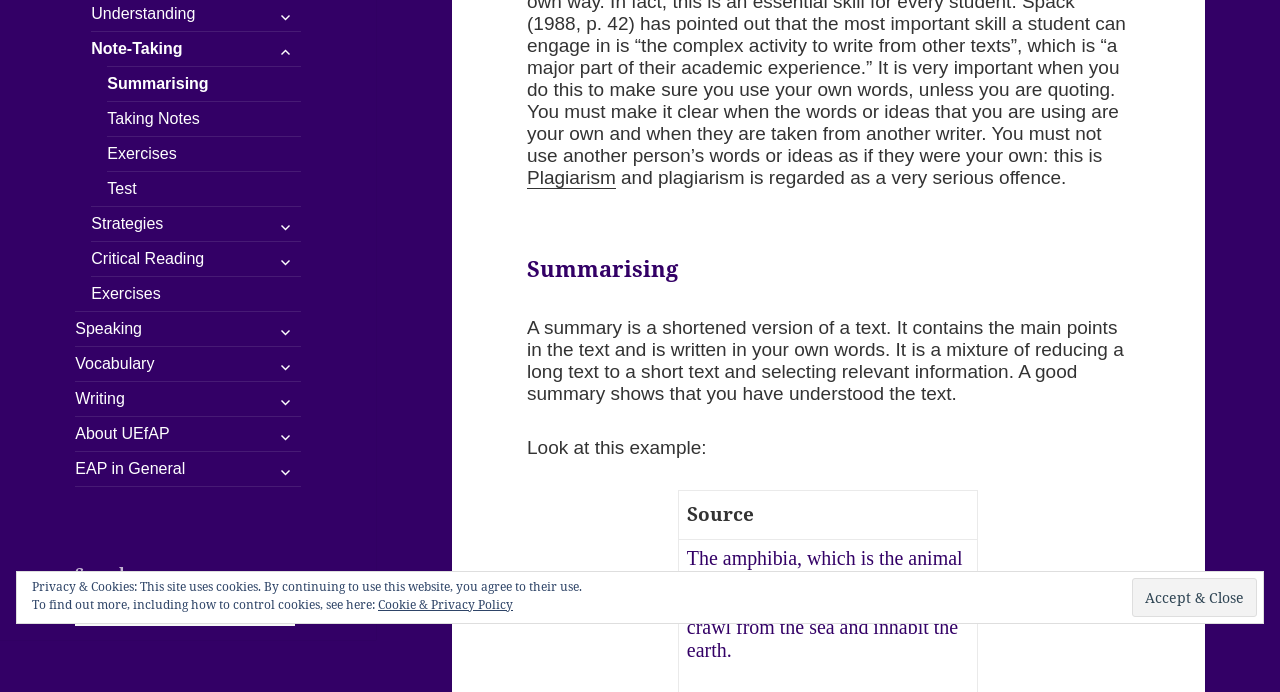Using the element description Taking Notes, predict the bounding box coordinates for the UI element. Provide the coordinates in (top-left x, top-left y, bottom-right x, bottom-right y) format with values ranging from 0 to 1.

[0.084, 0.147, 0.235, 0.196]